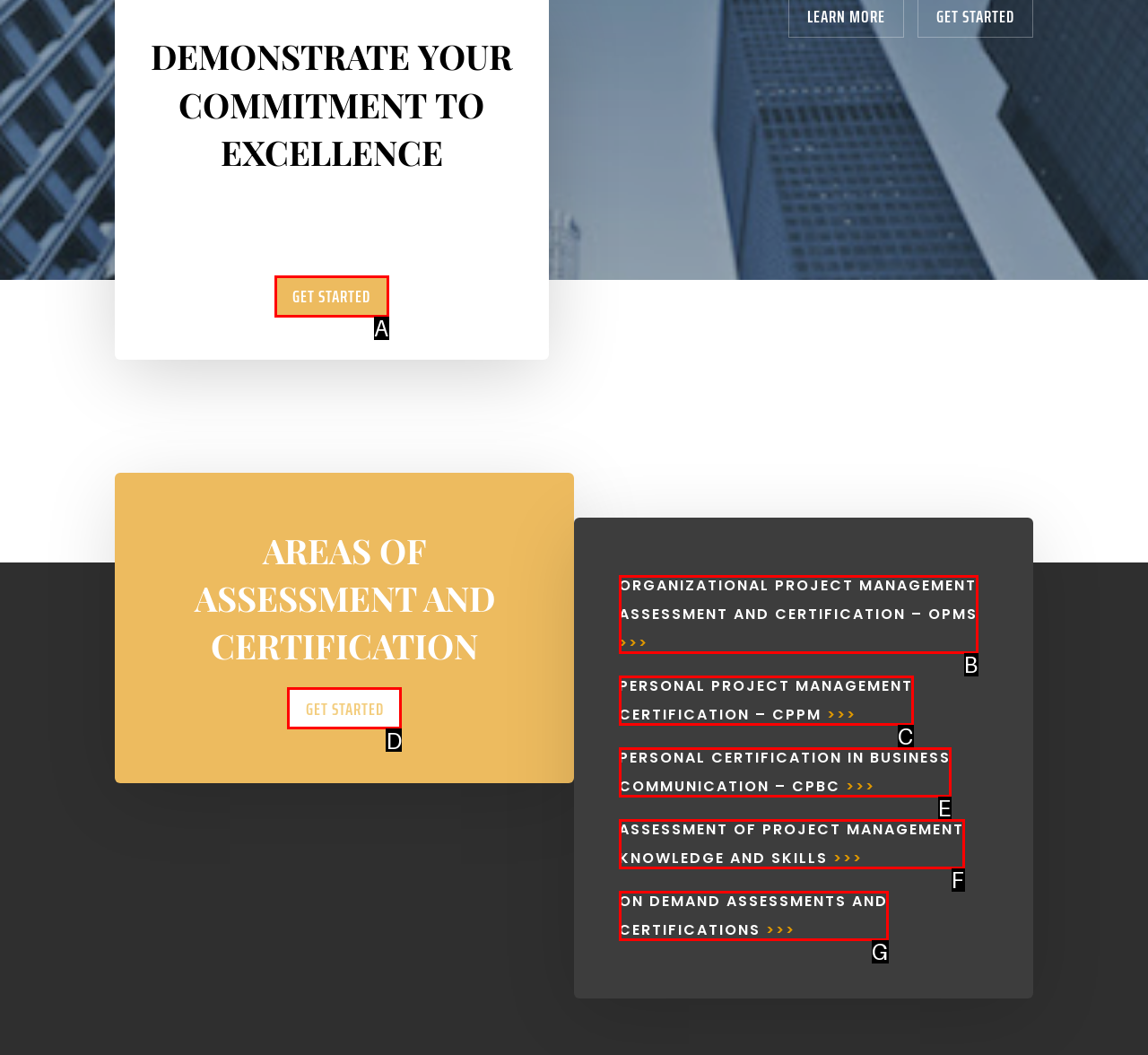Find the HTML element that suits the description: Get Started
Indicate your answer with the letter of the matching option from the choices provided.

D